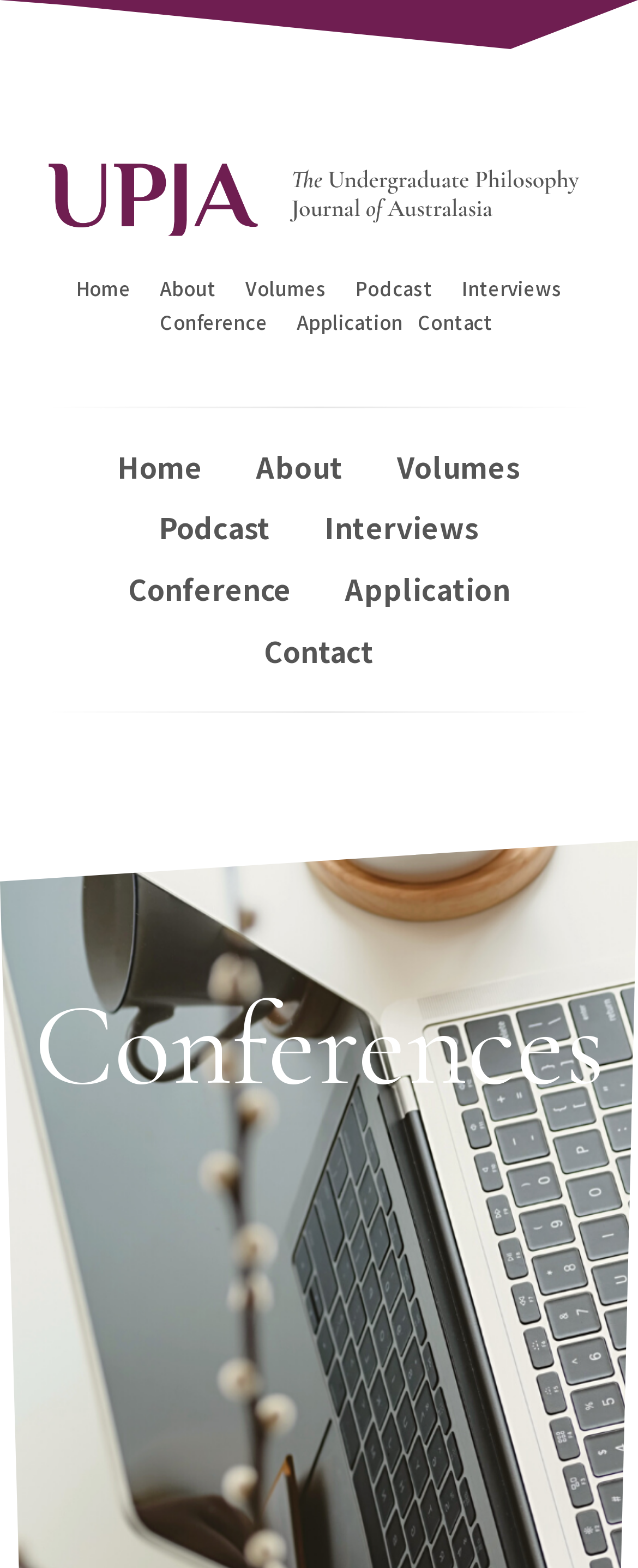What is the name of the journal?
Please provide a comprehensive answer to the question based on the webpage screenshot.

The name of the journal can be found in the top-left corner of the webpage, where it is written as a heading and also as a link.